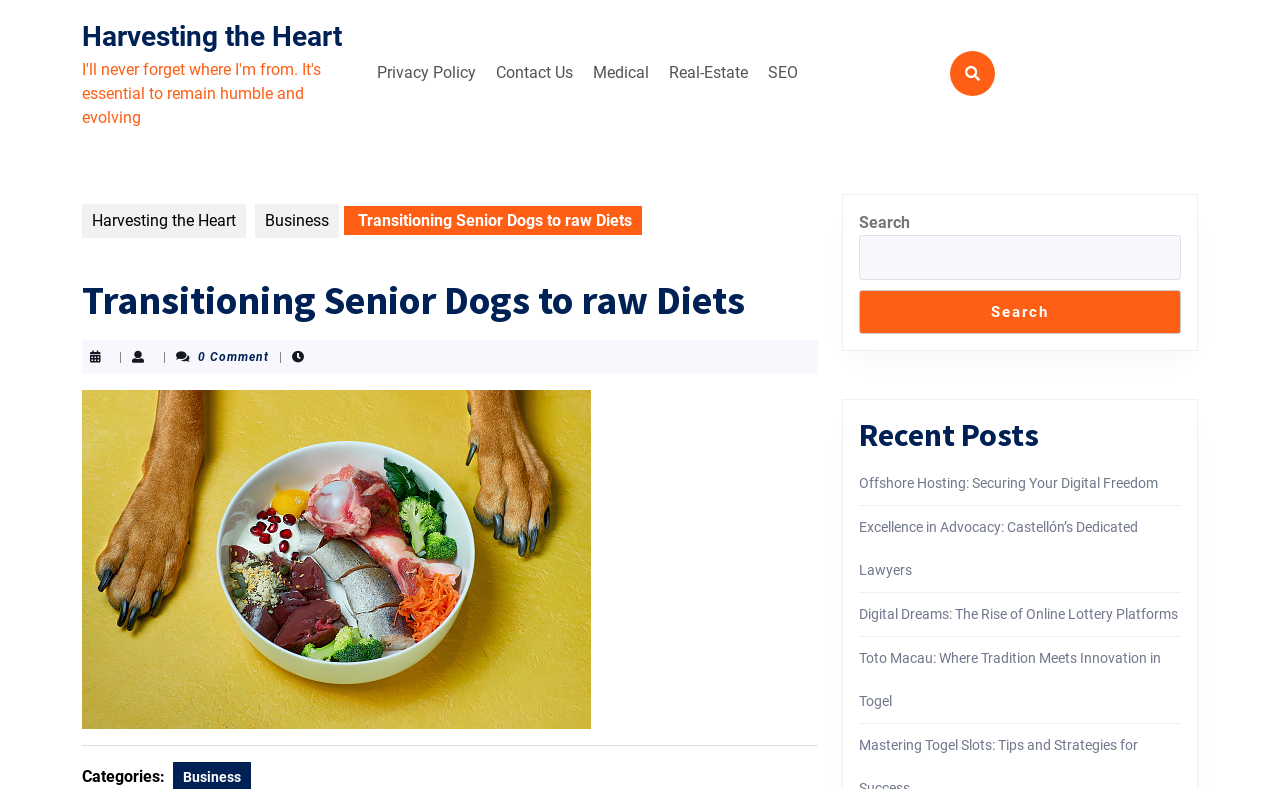Respond with a single word or phrase for the following question: 
How many recent posts are listed?

4